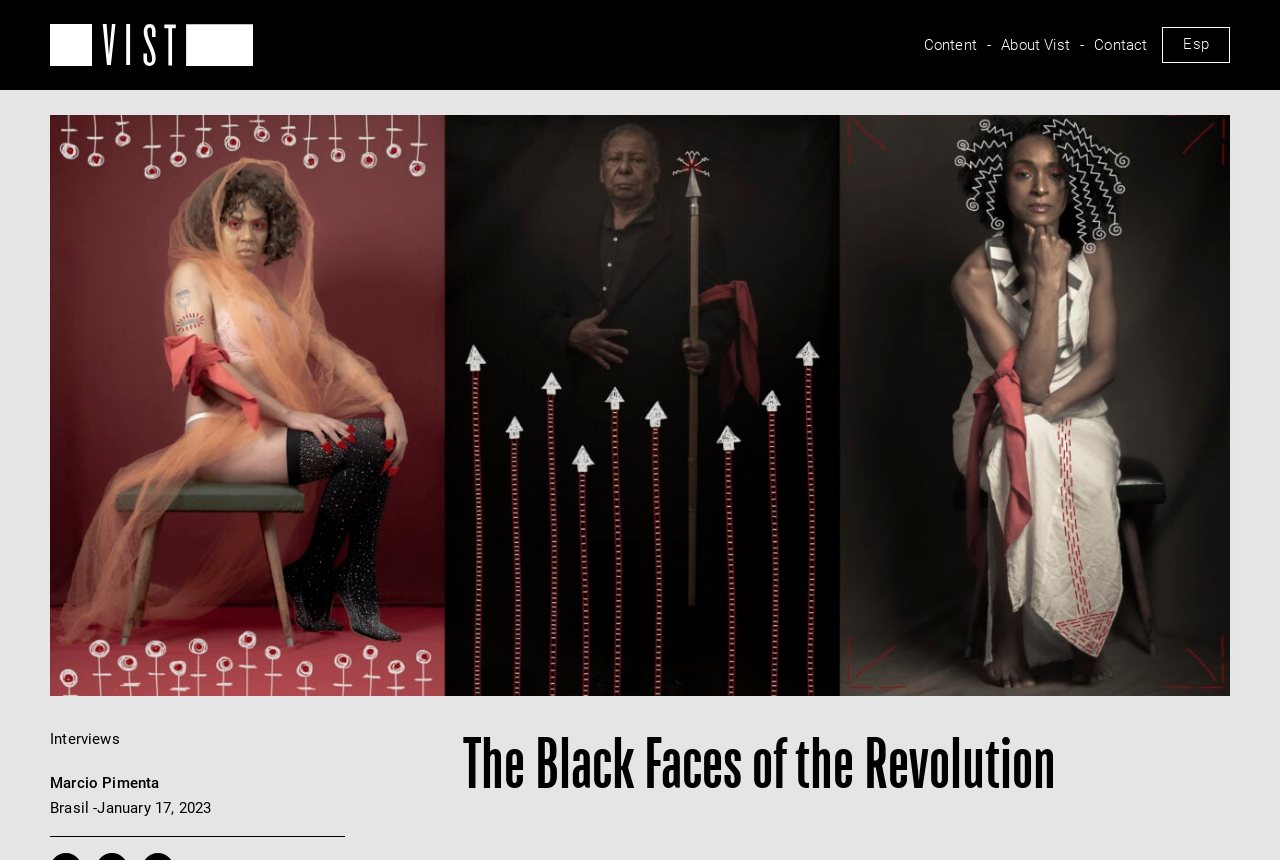Give a full account of the webpage's elements and their arrangement.

The webpage is titled "The Black Faces of the Revolution - Vist Projects". At the top left corner, there is a link and an image, which are likely a logo or a banner. Below this, there is a horizontal navigation menu with three links: "About Vist", "Contact", and "Esp". These links are positioned from left to right.

On the right side of the page, there is a section with a heading "The Black Faces of the Revolution" in a larger font size. Below this heading, there are four lines of text: "Interviews", "Marcio Pimenta", "Brasil -", and "January 17, 2023". These lines of text are stacked vertically, with "Interviews" at the top and "January 17, 2023" at the bottom.

There are no other notable UI elements or images on the page. The overall content of the page appears to be related to interviews or articles, with a focus on the topic of "The Black Faces of the Revolution".